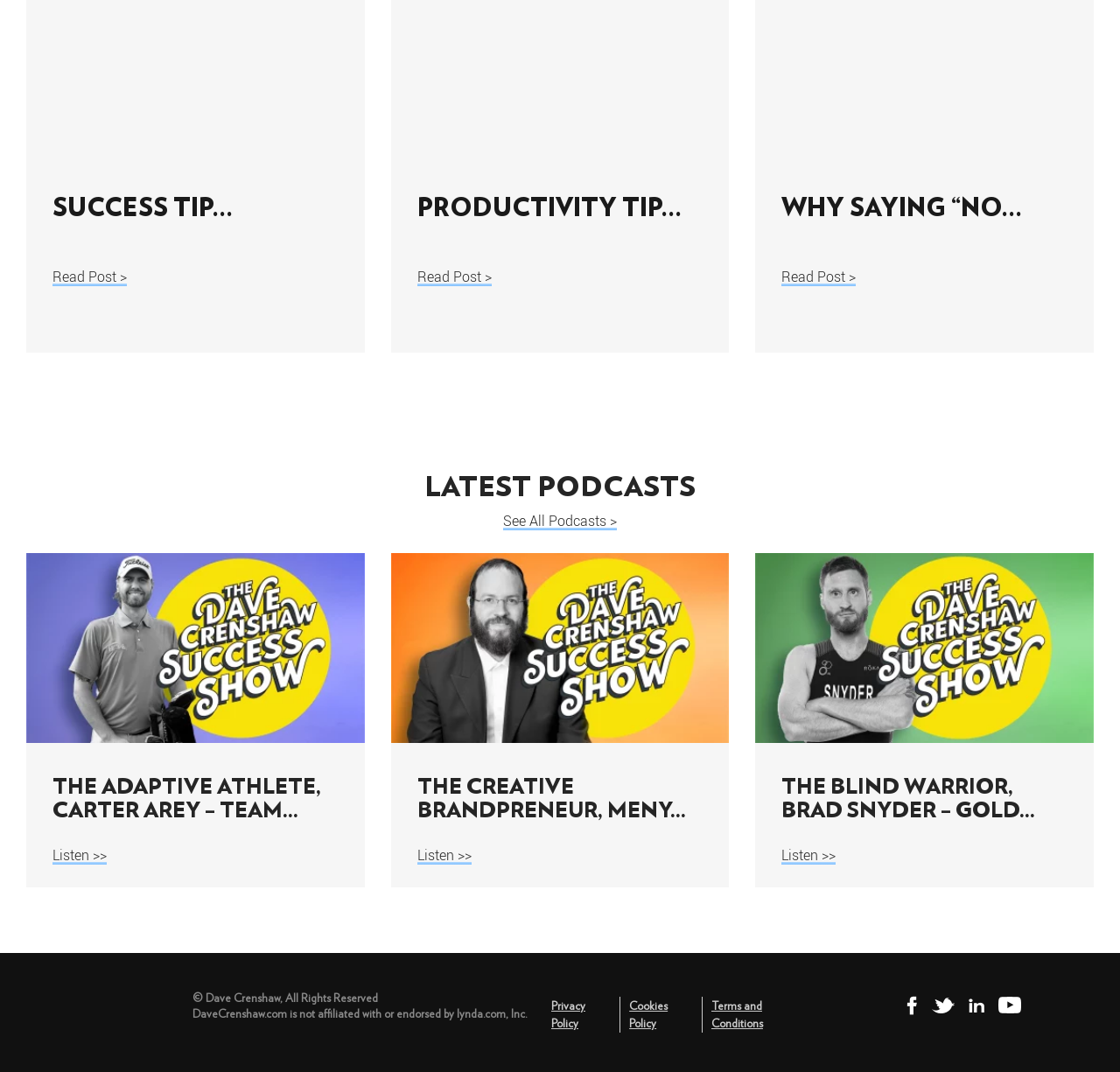Please identify the bounding box coordinates of the element that needs to be clicked to perform the following instruction: "Listen to the adaptive athlete podcast".

[0.047, 0.77, 0.095, 0.788]